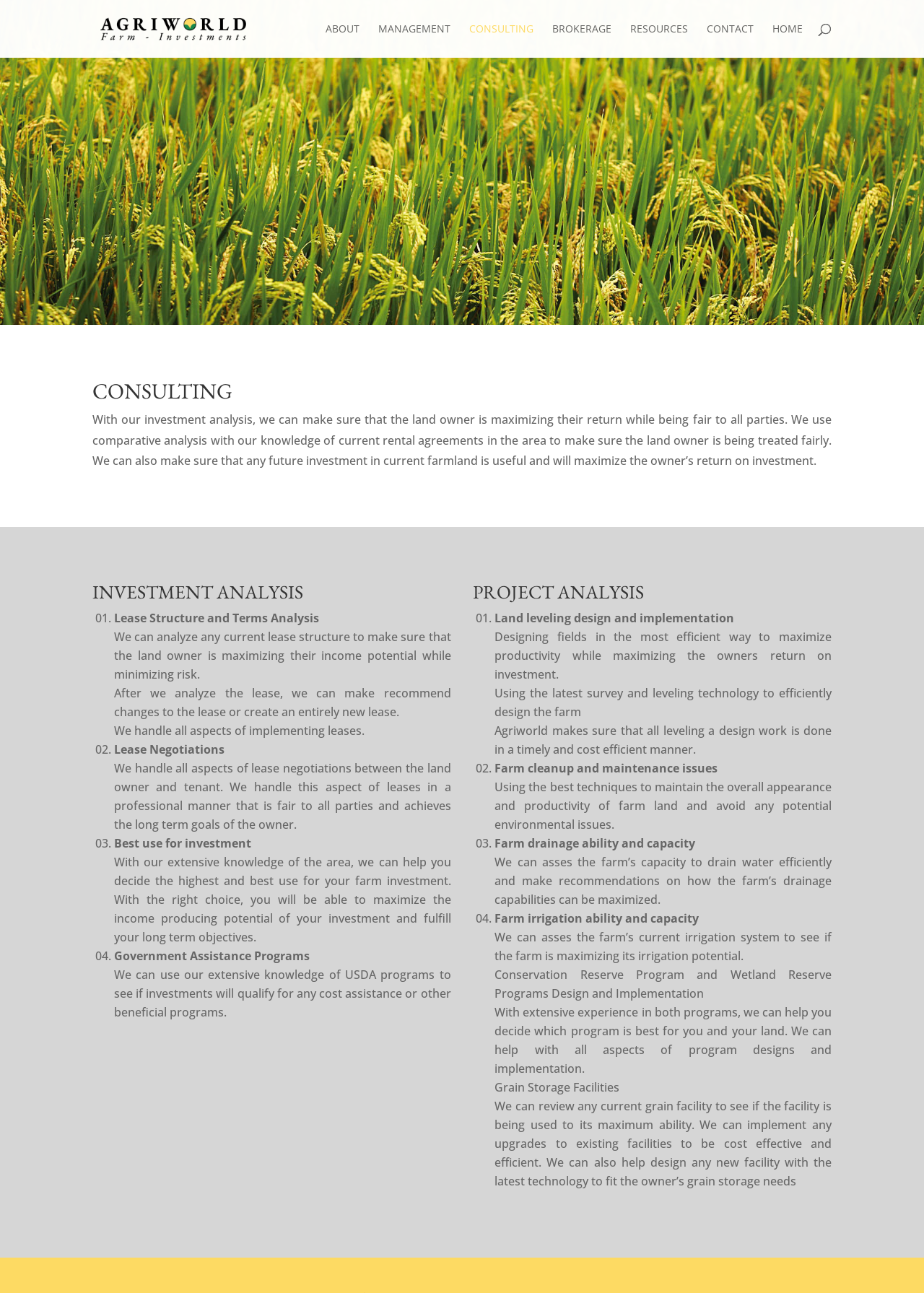Using the webpage screenshot and the element description Home, determine the bounding box coordinates. Specify the coordinates in the format (top-left x, top-left y, bottom-right x, bottom-right y) with values ranging from 0 to 1.

[0.836, 0.018, 0.869, 0.045]